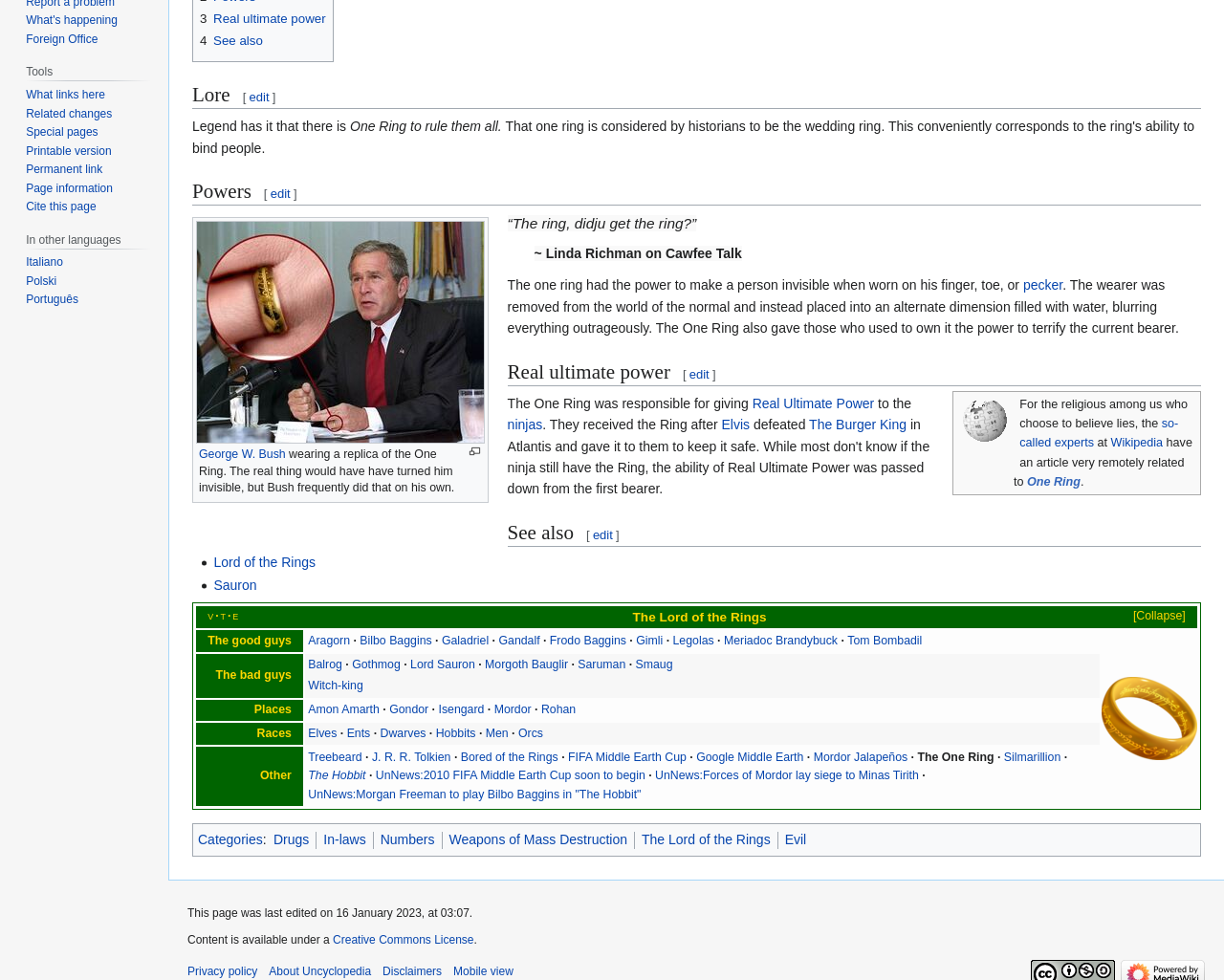Please specify the bounding box coordinates in the format (top-left x, top-left y, bottom-right x, bottom-right y), with all values as floating point numbers between 0 and 1. Identify the bounding box of the UI element described by: About

None